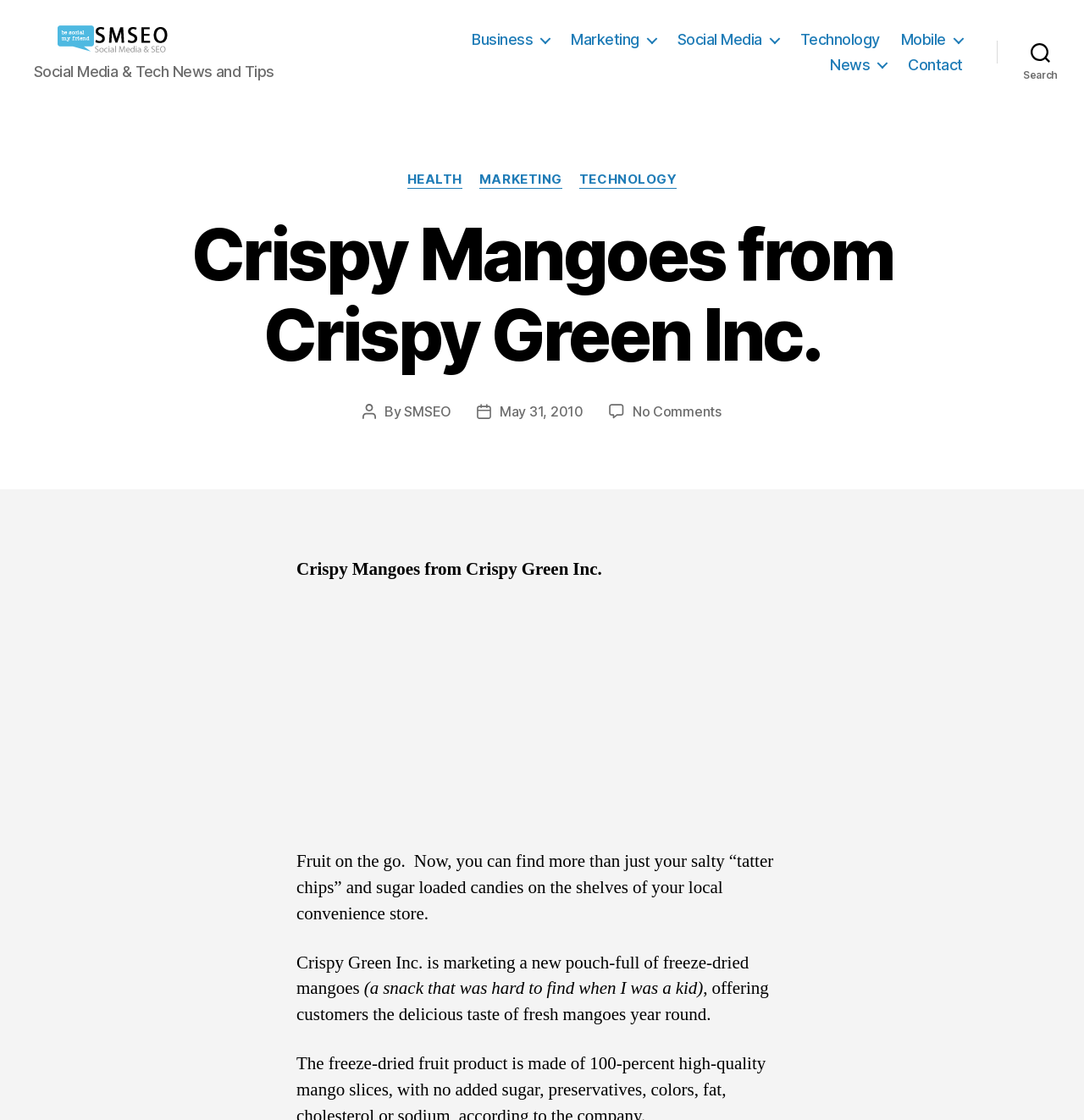Identify the bounding box coordinates of the clickable region necessary to fulfill the following instruction: "Search for something". The bounding box coordinates should be four float numbers between 0 and 1, i.e., [left, top, right, bottom].

[0.92, 0.03, 1.0, 0.063]